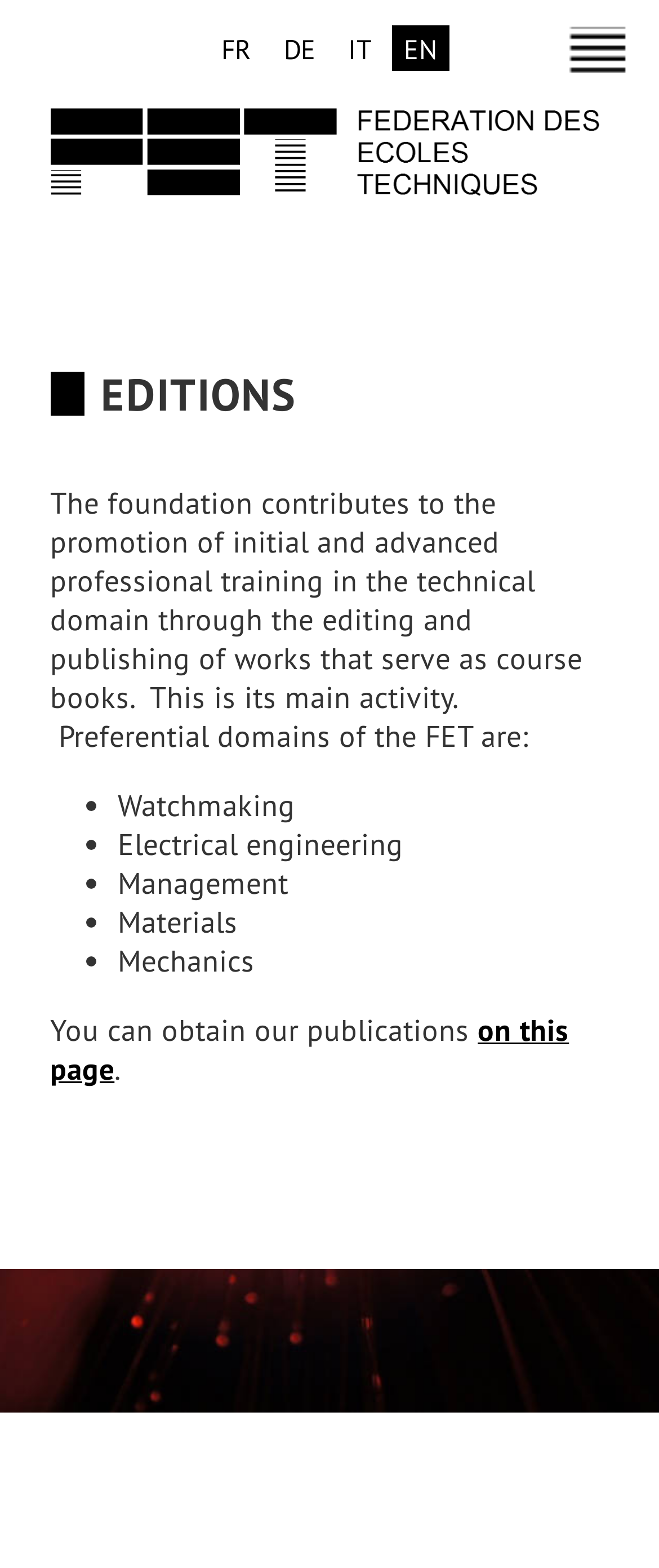Predict the bounding box of the UI element based on the description: "on this page". The coordinates should be four float numbers between 0 and 1, formatted as [left, top, right, bottom].

[0.076, 0.644, 0.863, 0.694]